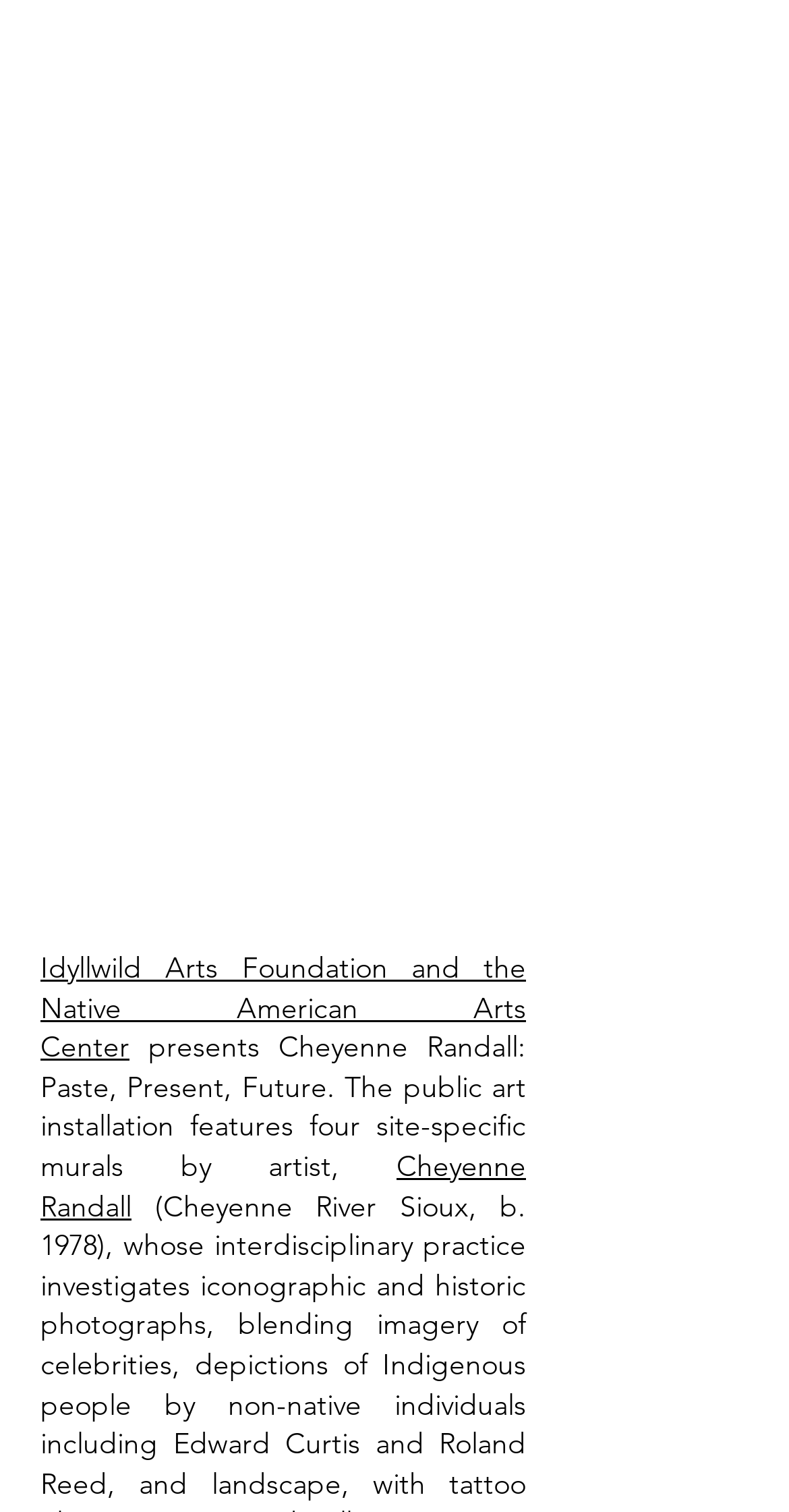Ascertain the bounding box coordinates for the UI element detailed here: "Cheyenne Randall". The coordinates should be provided as [left, top, right, bottom] with each value being a float between 0 and 1.

[0.051, 0.759, 0.667, 0.809]